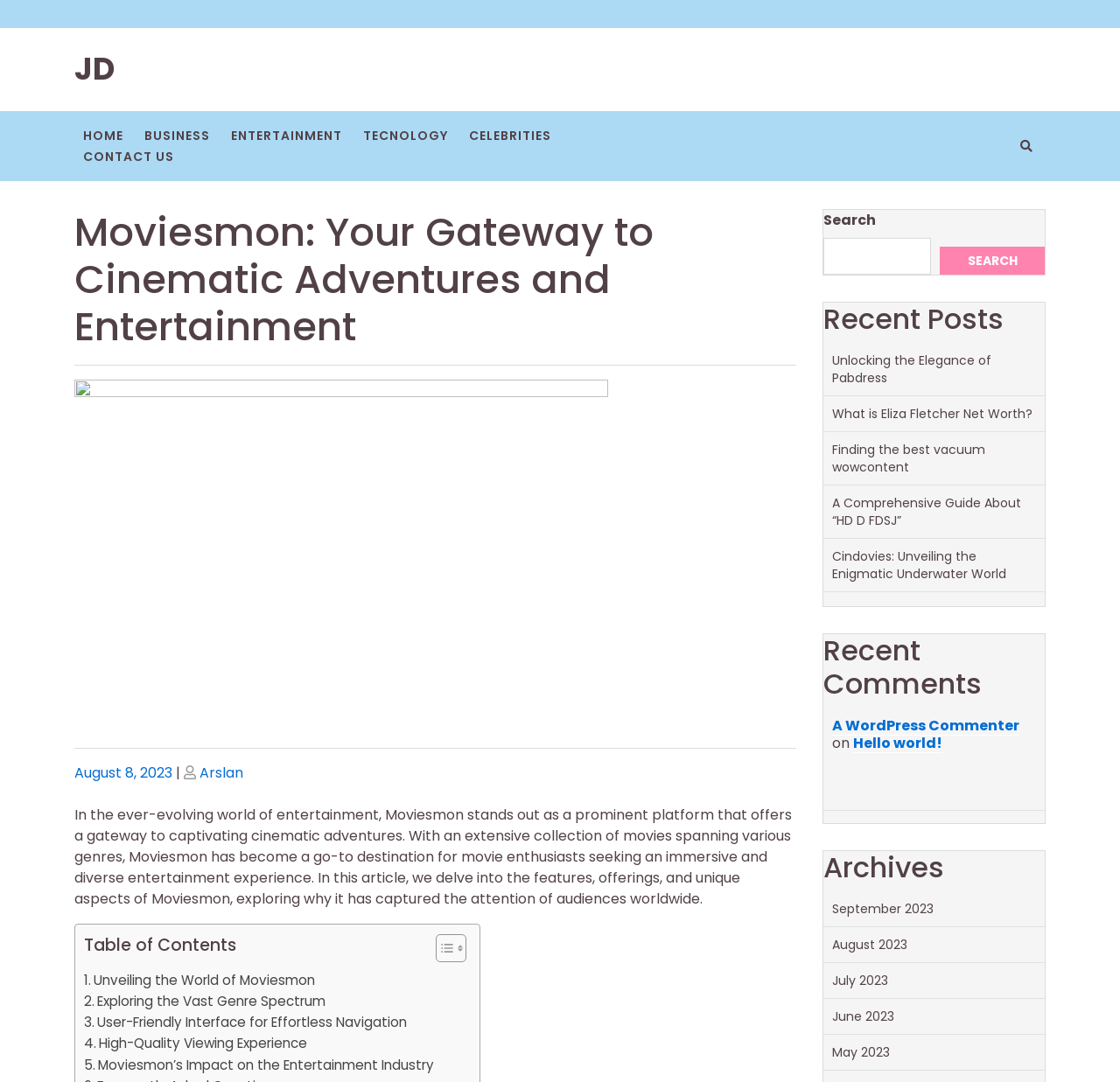How many recent posts are listed?
Make sure to answer the question with a detailed and comprehensive explanation.

The webpage lists 5 recent posts, namely 'Unlocking the Elegance of Pabdress', 'What is Eliza Fletcher Net Worth?', 'Finding the best vacuum wowcontent', 'A Comprehensive Guide About “HD D FDSJ”', and 'Cindovies: Unveiling the Enigmatic Underwater World'.